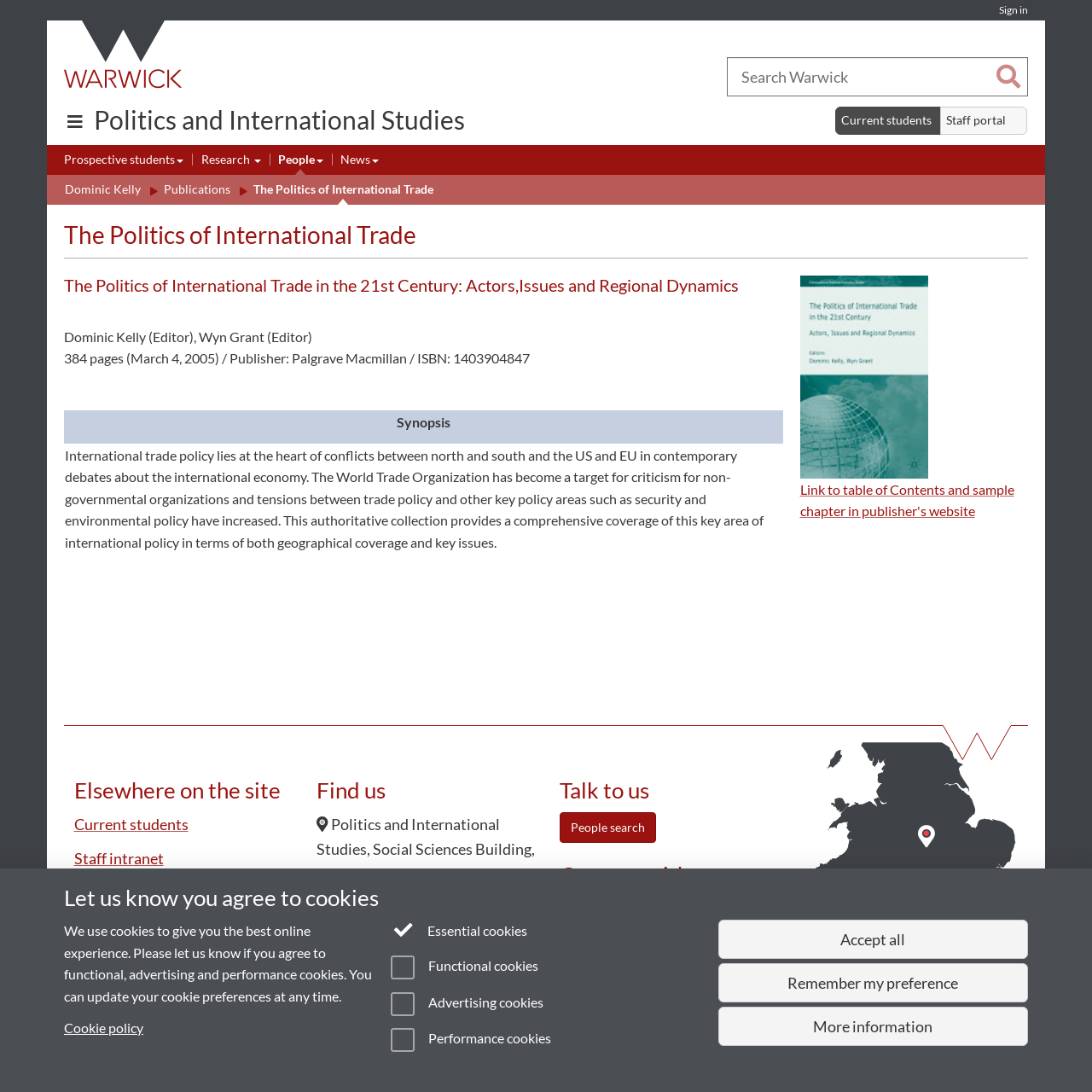How many links are there in the 'Elsewhere on the site' section?
Please elaborate on the answer to the question with detailed information.

I found the answer by looking at the links 'Current students', 'Staff intranet', and 'News & Events' which are located in the 'Elsewhere on the site' section.